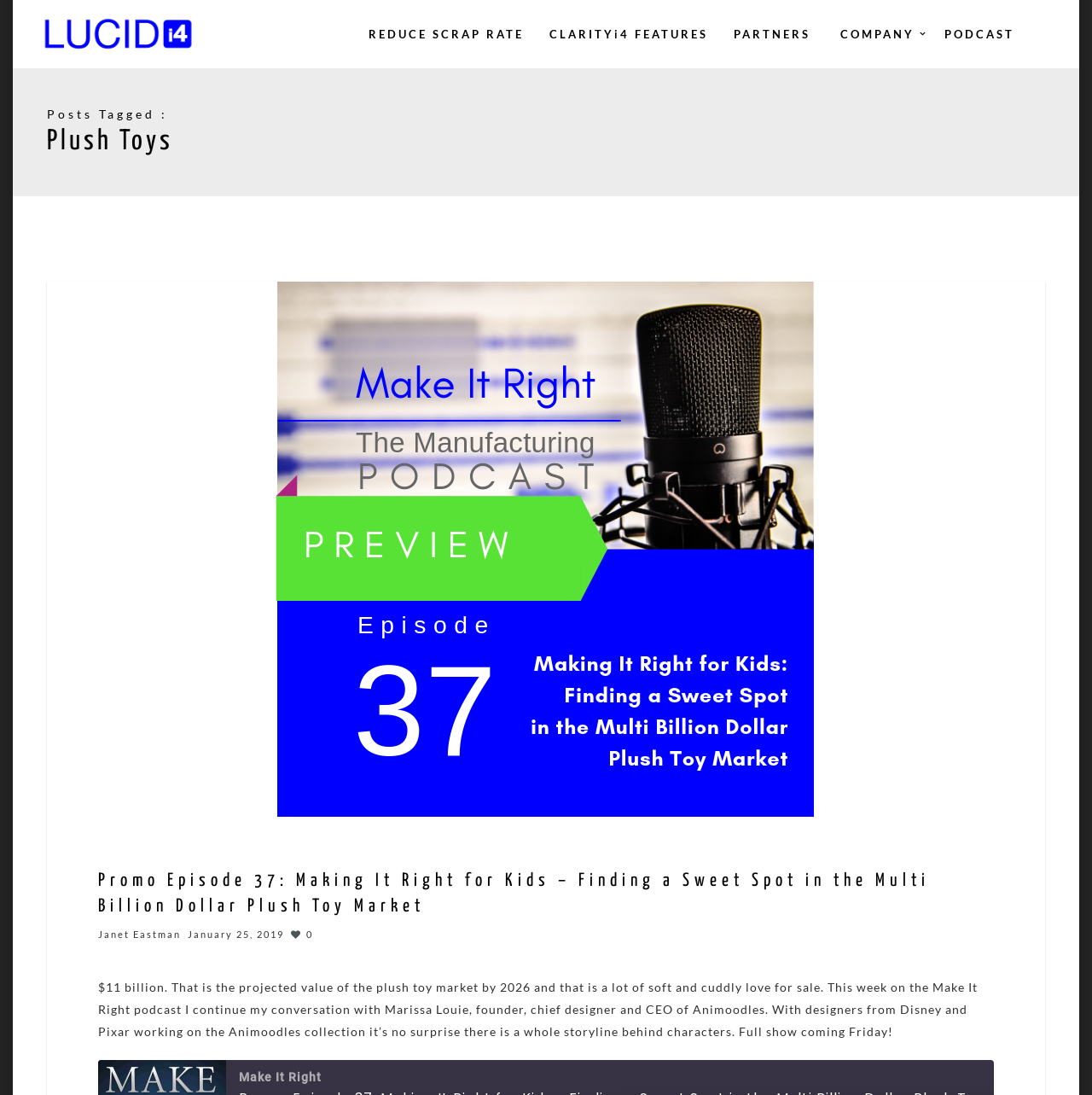Please specify the bounding box coordinates of the clickable region necessary for completing the following instruction: "Check the 'News + Updates' section". The coordinates must consist of four float numbers between 0 and 1, i.e., [left, top, right, bottom].

None